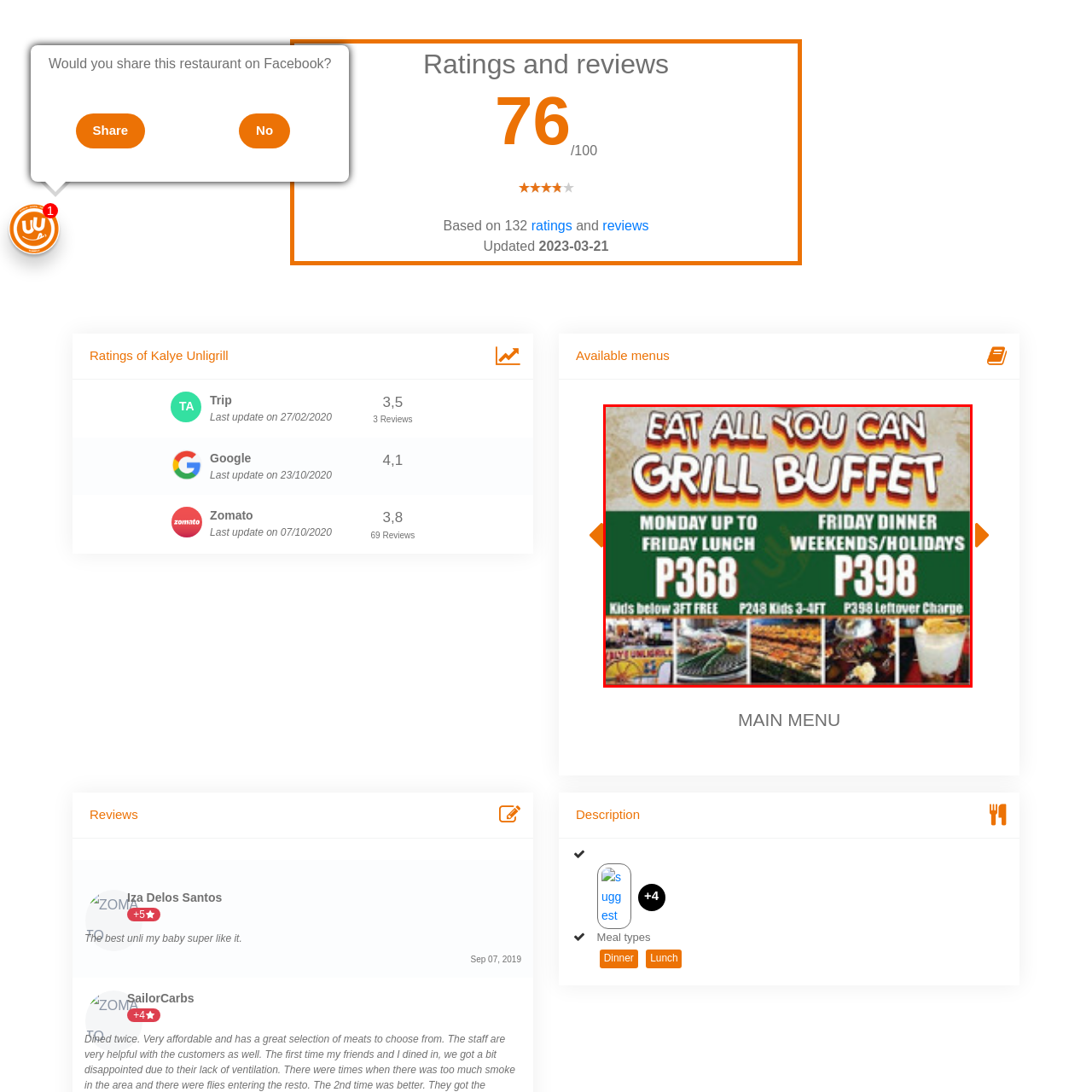What is the price for kids between 3 to 4 feet?
Please interpret the image highlighted by the red bounding box and offer a detailed explanation based on what you observe visually.

The advertisement mentions that kids between 3 to 4 feet can dine for P248, which is a special pricing for this age group.